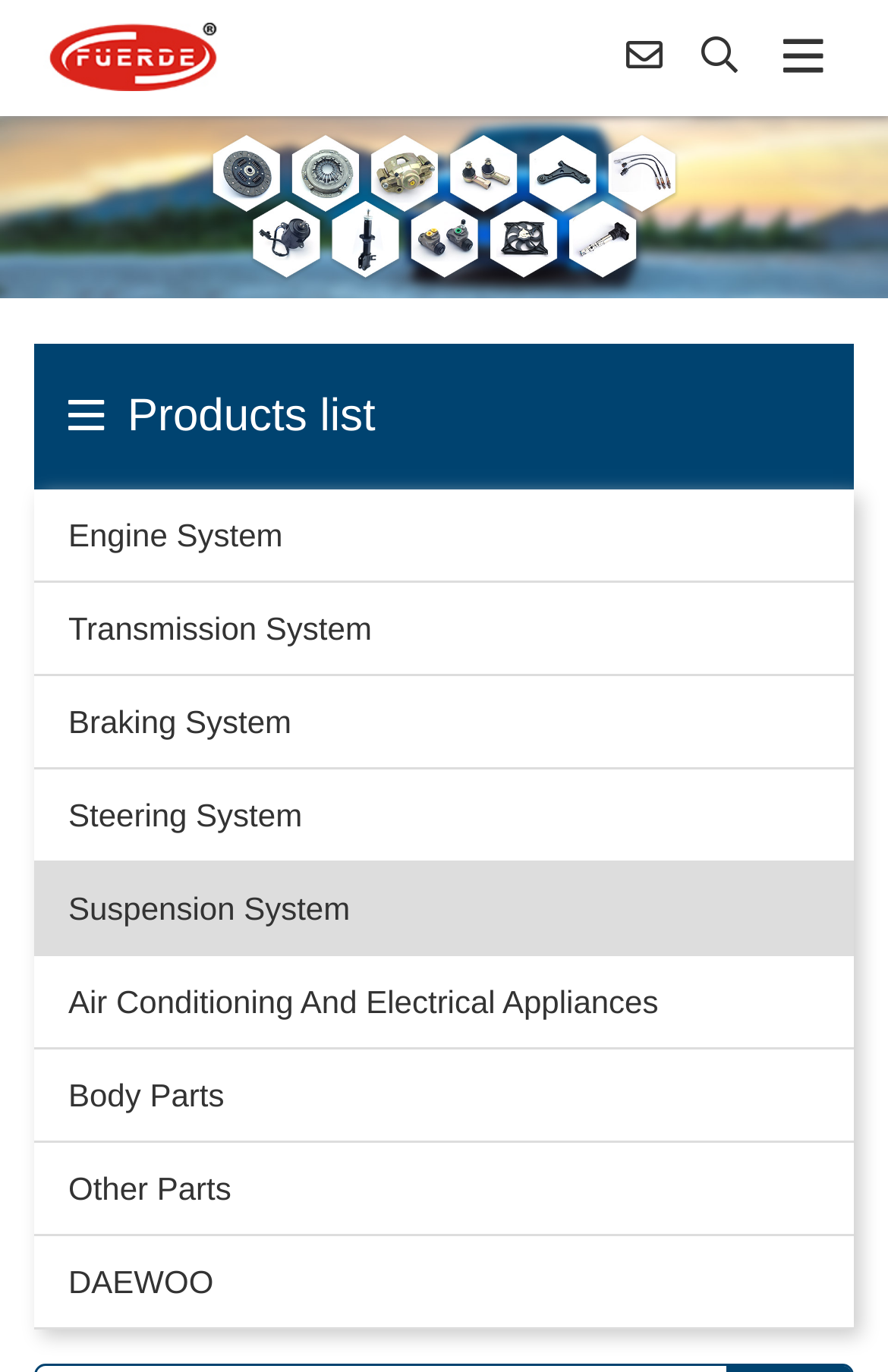Please find the bounding box coordinates of the section that needs to be clicked to achieve this instruction: "Select Engine System".

[0.038, 0.357, 0.962, 0.425]